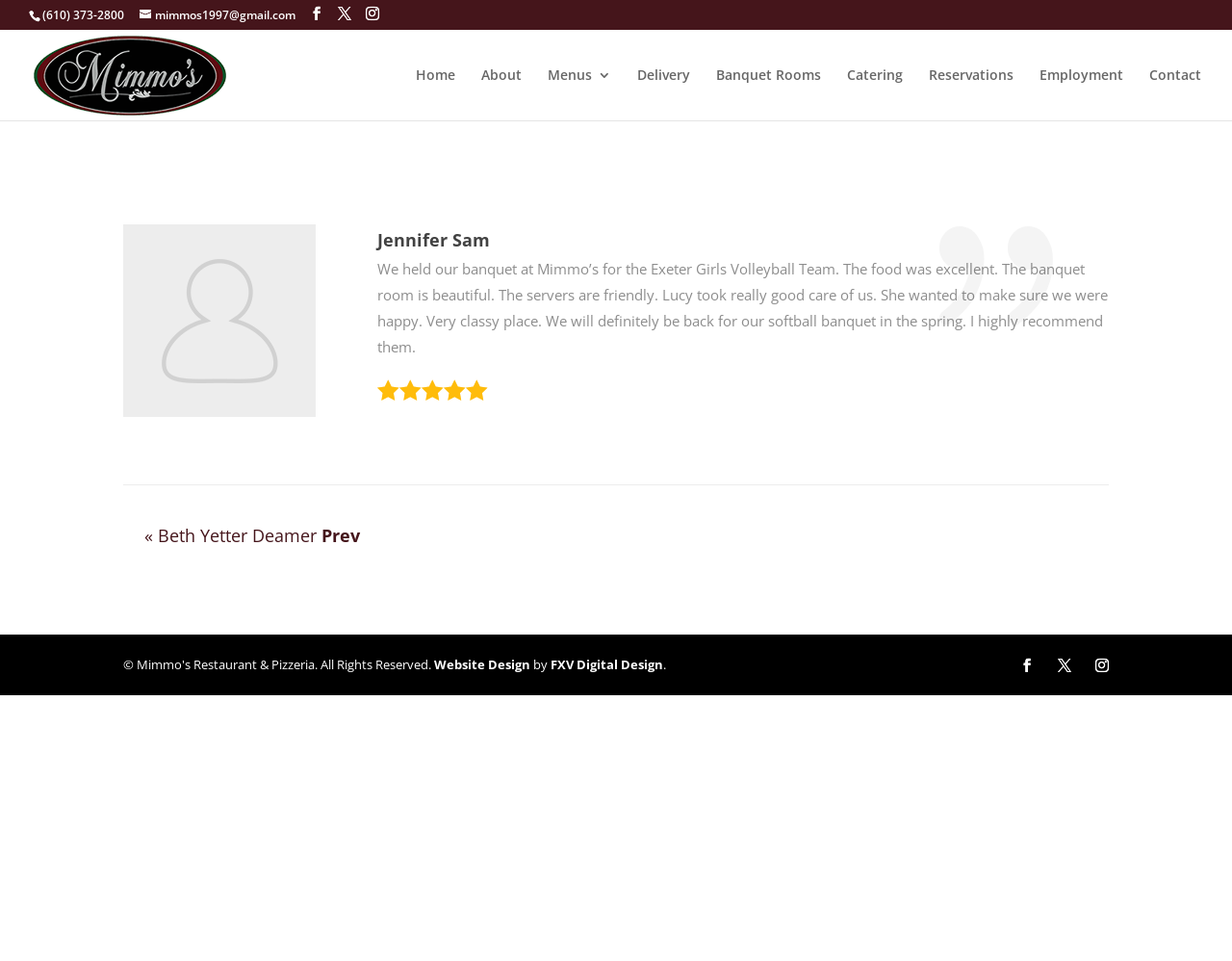Provide a single word or phrase to answer the given question: 
Who took care of the Exeter Girls Volleyball Team?

Lucy